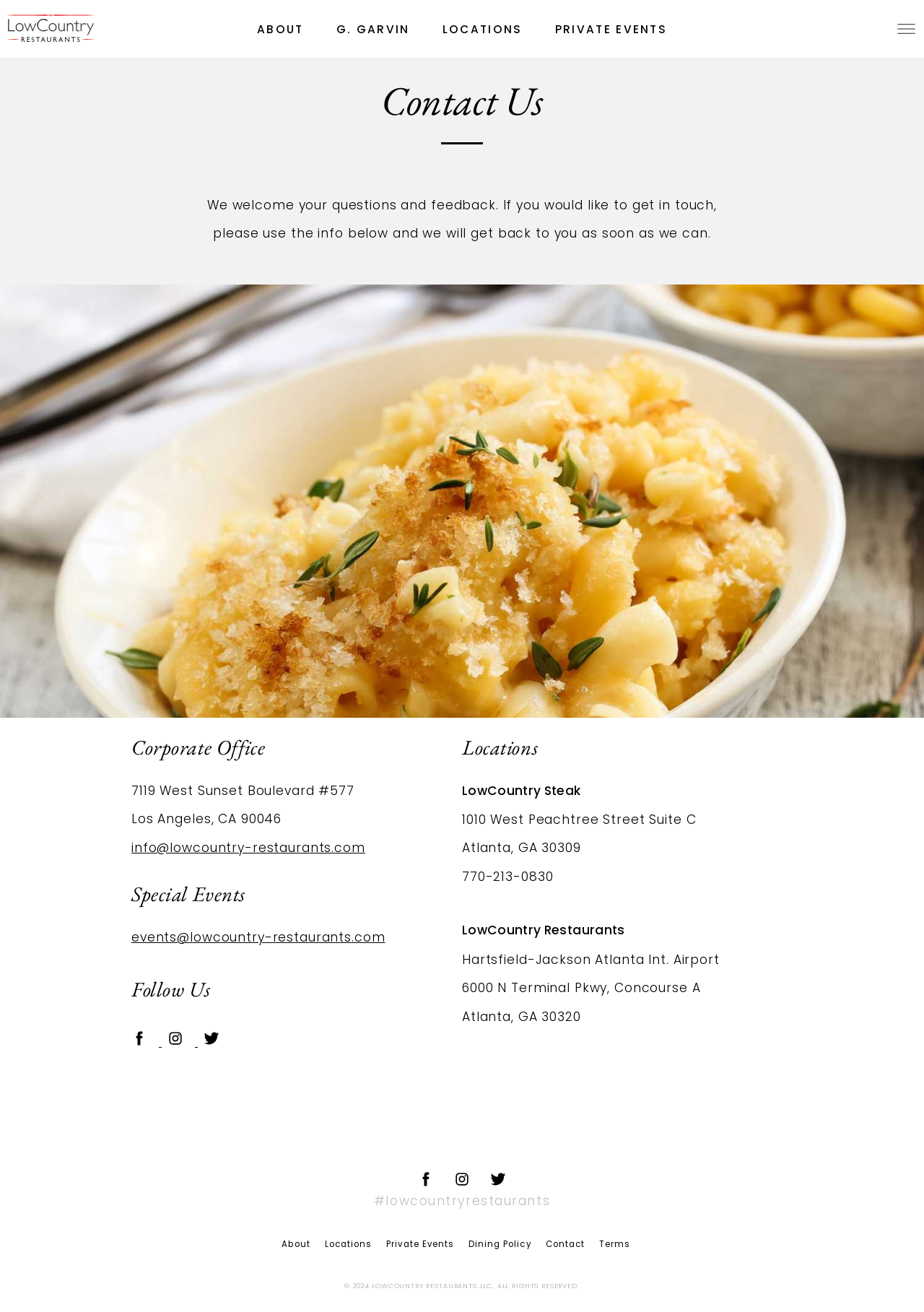Write a detailed summary of the webpage.

This webpage is about LowCountry Restaurants, a chain of restaurants serving homestyle southern cooking and American favorites created by celebrity Chef G. Garvin. 

At the top of the page, there are five links: "ABOUT", "G. GARVIN", "LOCATIONS", "PRIVATE EVENTS", and a blank link. Below these links, there is a heading "Contact Us" followed by a paragraph of text explaining how to get in touch with the restaurant. 

On the left side of the page, there is a figure that spans from the top to the bottom of the page. Above this figure, there are three headings: "Corporate Office", "Special Events", and "Follow Us". Under "Corporate Office", there is the address, phone number, and email of the office. Under "Special Events", there is an email address. Under "Follow Us", there are three social media links: "share on facebook", "share on twitter", and "pin to pinterest", each with an accompanying image.

On the right side of the page, there is a heading "Locations" followed by the information of two locations: LowCountry Steak and LowCountry Restaurants at Hartsfield-Jackson Atlanta Int. Airport. Each location has its address, phone number, and a link.

At the bottom of the page, there are several links and a copyright notice. The links include "#lowcountryrestaurants", and a list of links to other pages on the website, including "About", "Locations", "Private Events", "Dining Policy", "Contact", and "Terms".